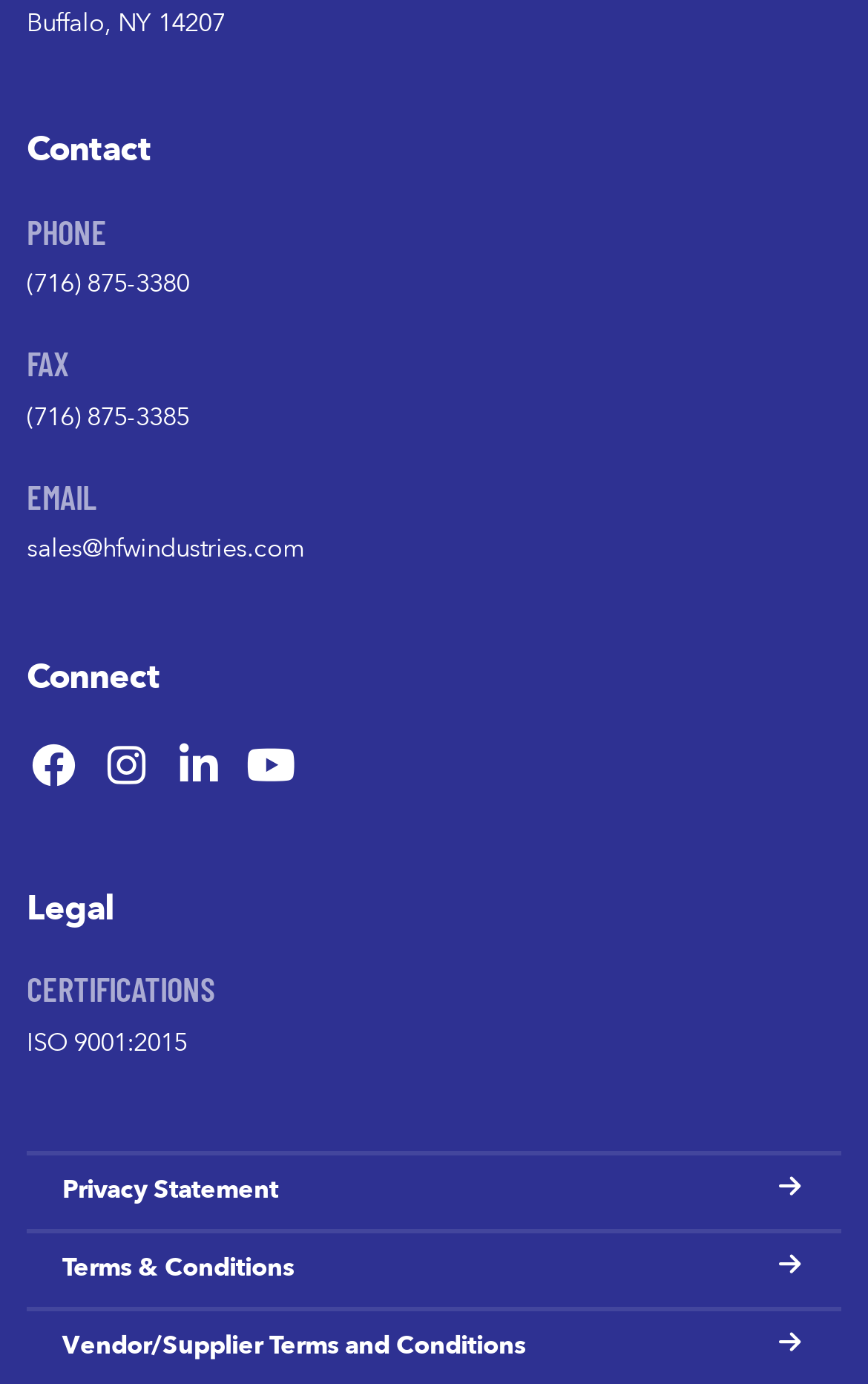What is the phone number?
Please provide a full and detailed response to the question.

The phone number can be found under the 'PHONE' heading, which is located near the top of the page. The number is a link and is displayed as '(716) 875-3380'.